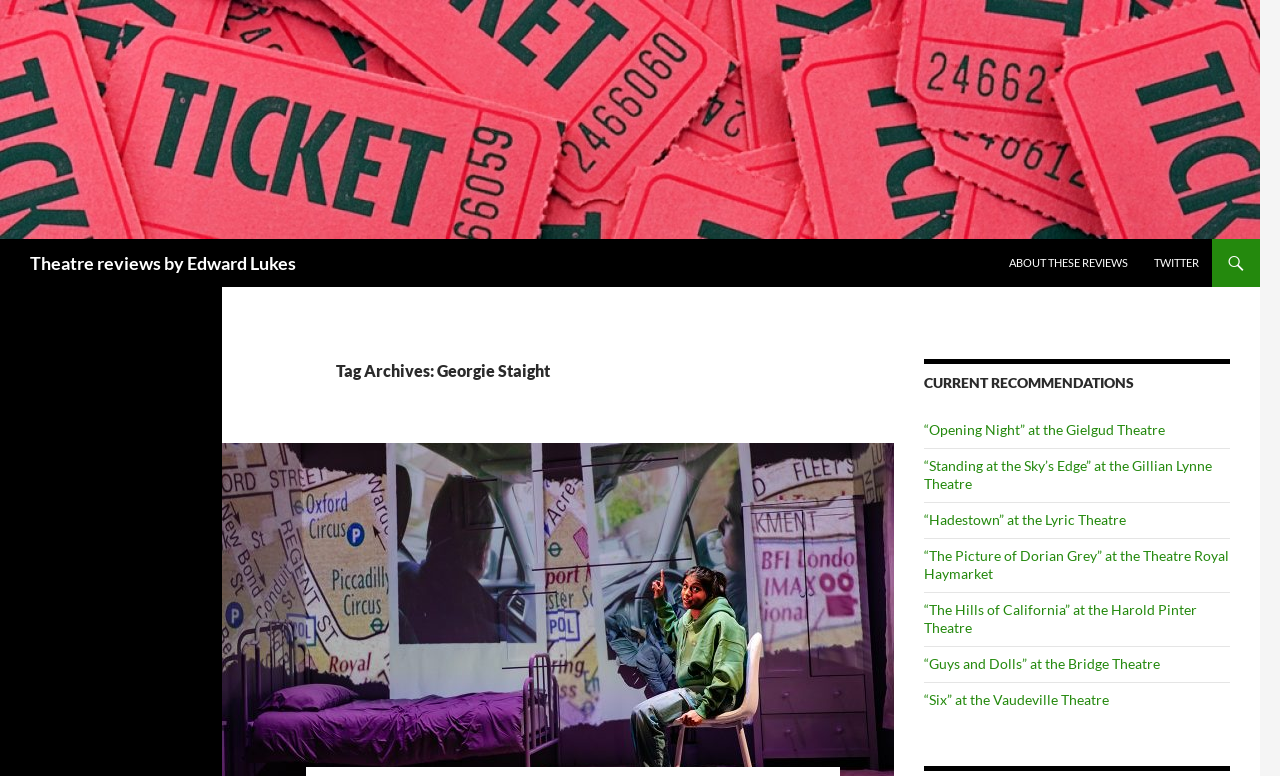Explain in detail what you observe on this webpage.

This webpage is an archive of theatre reviews by Edward Lukes, specifically focused on Georgie Staight. At the top left, there is a logo image with the title "Theatre reviews by Edward Lukes" and a link with the same text. Below the logo, there is a heading with the same title. 

On the top right, there are several links, including "Search", "SKIP TO CONTENT", "ABOUT THESE REVIEWS", and "TWITTER". 

The main content of the page is divided into two sections. The first section has a heading "Tag Archives: Georgie Staight" and appears to be an introduction or a description of the archive. 

The second section is headed by "CURRENT RECOMMENDATIONS" and contains a list of 7 links to different theatre reviews, including "Opening Night" at the Gielgud Theatre, "Standing at the Sky’s Edge" at the Gillian Lynne Theatre, and "Hadestown" at the Lyric Theatre, among others. These links are arranged vertically, one below the other, and take up most of the page's content area.